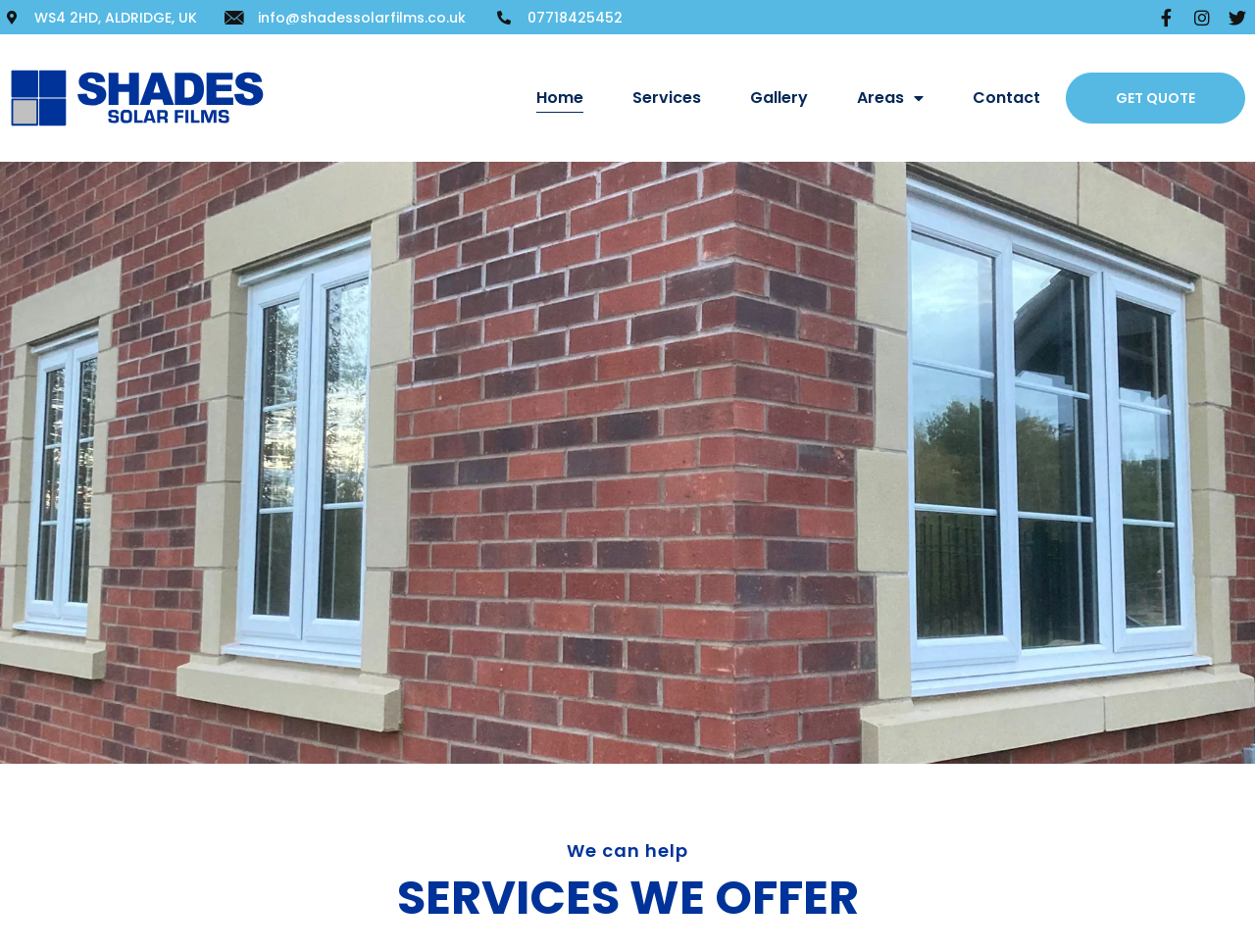Please respond to the question using a single word or phrase:
How many services are listed?

4